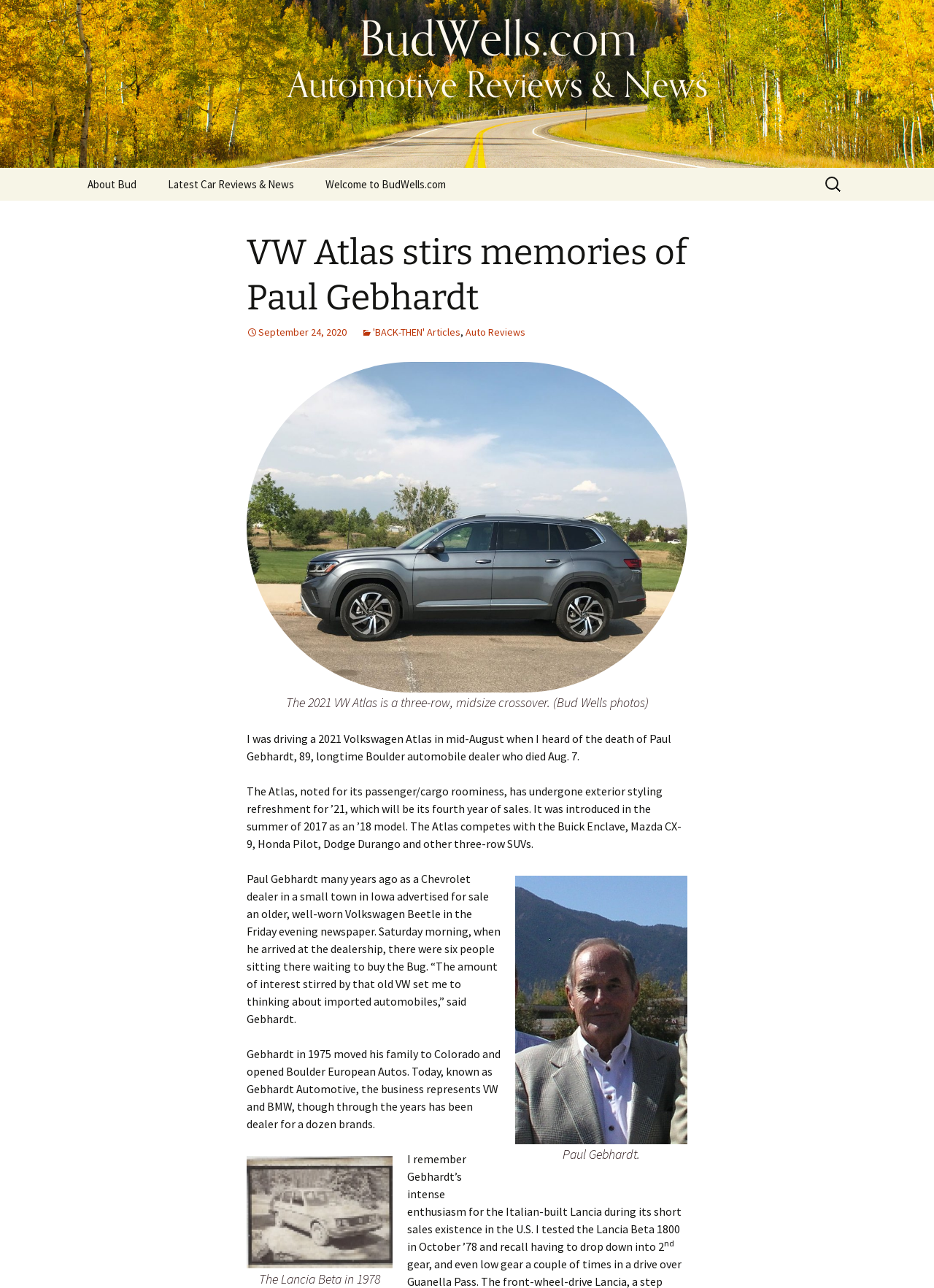Please find the bounding box coordinates (top-left x, top-left y, bottom-right x, bottom-right y) in the screenshot for the UI element described as follows: 'BACK-THEN' Articles

[0.387, 0.253, 0.493, 0.263]